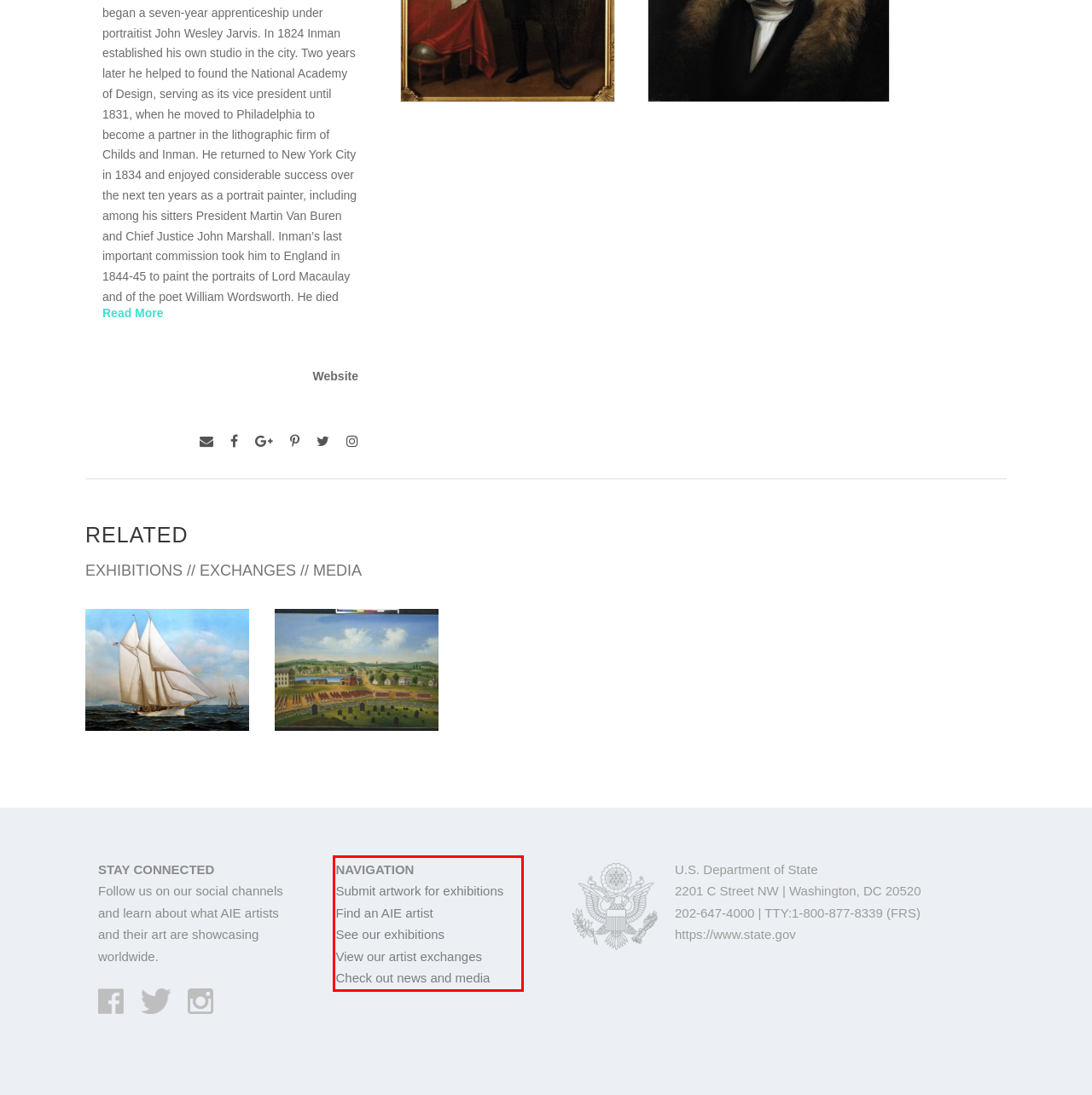Within the screenshot of the webpage, there is a red rectangle. Please recognize and generate the text content inside this red bounding box.

NAVIGATION Submit artwork for exhibitions Find an AIE artist See our exhibitions View our artist exchanges Check out news and media